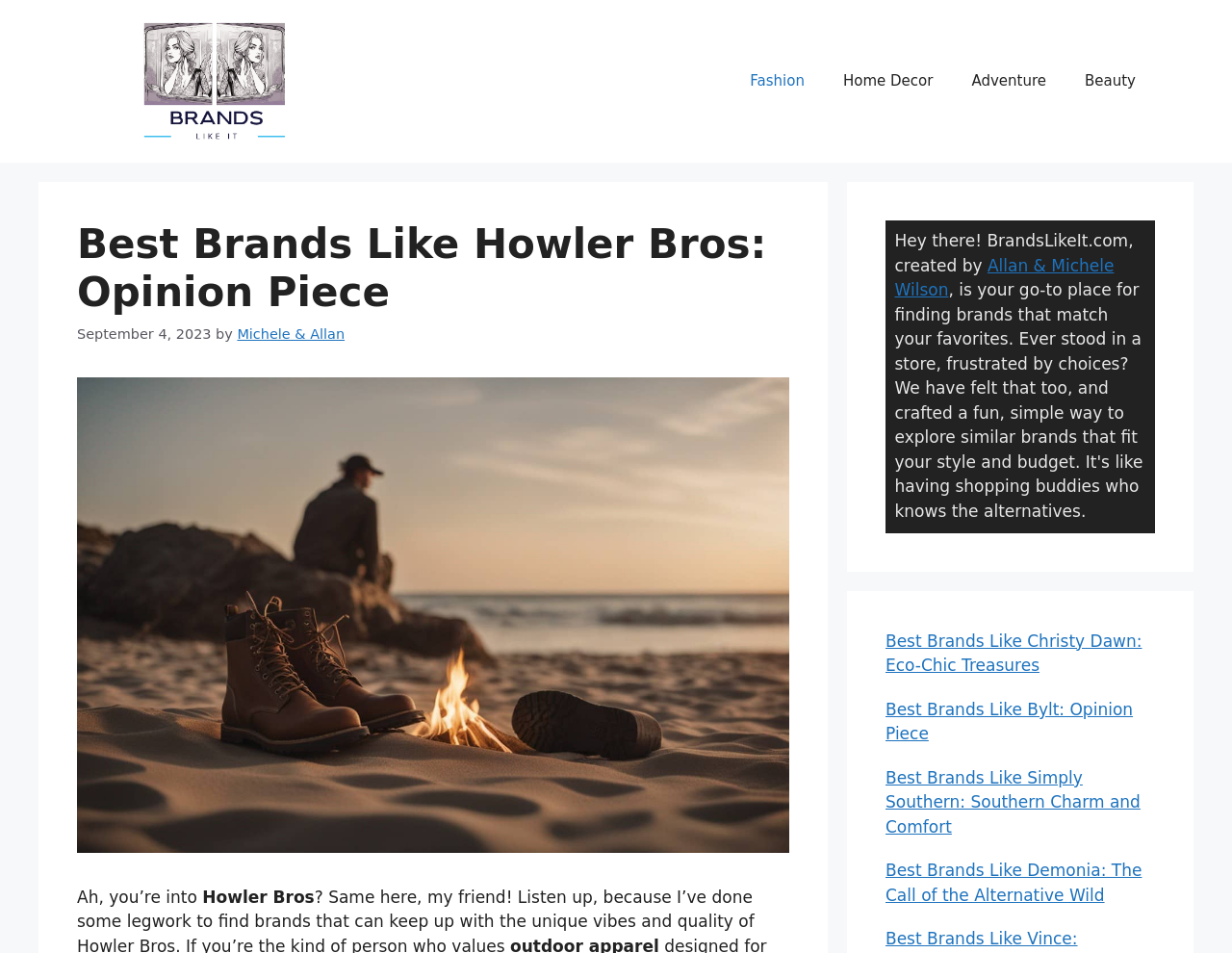What categories are available for navigation? From the image, respond with a single word or brief phrase.

Fashion, Home Decor, Adventure, Beauty